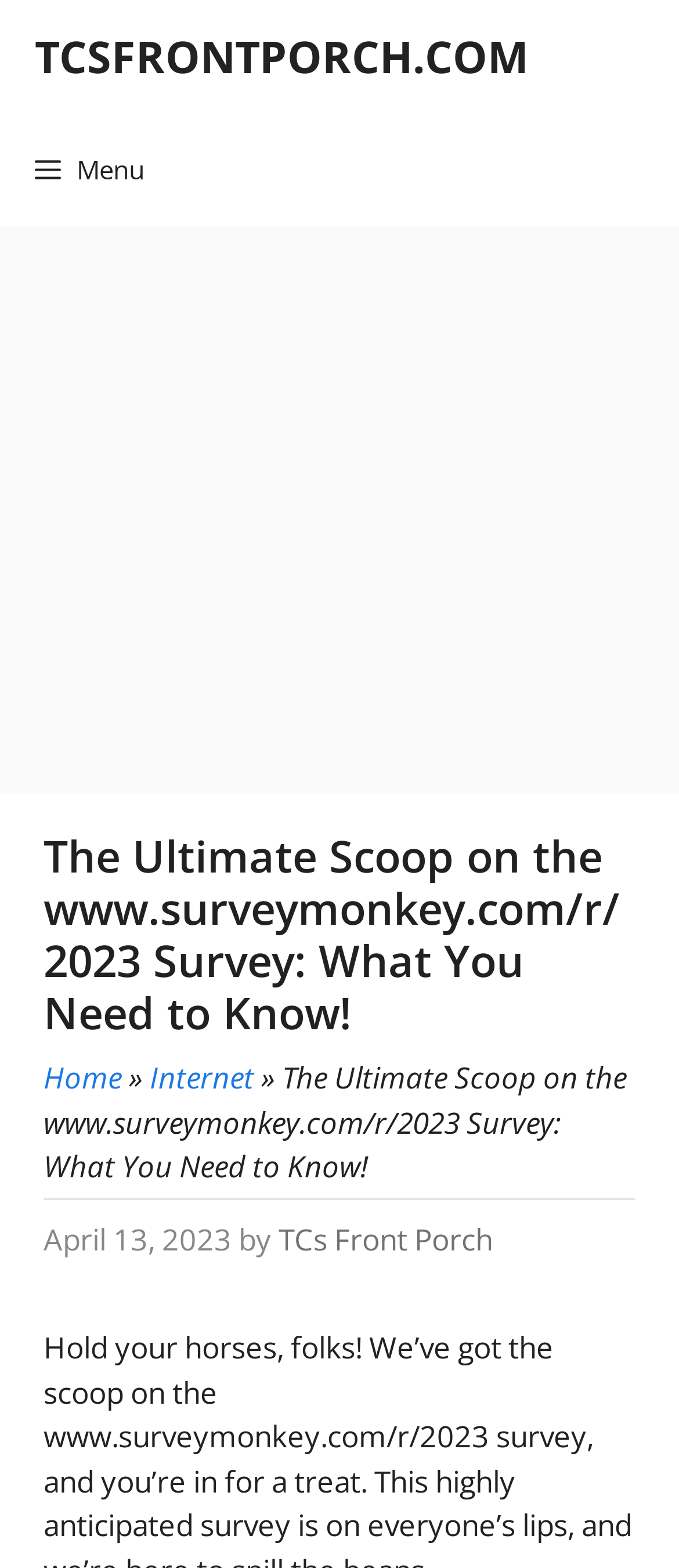Respond to the question below with a single word or phrase: What is the category of the article?

Internet